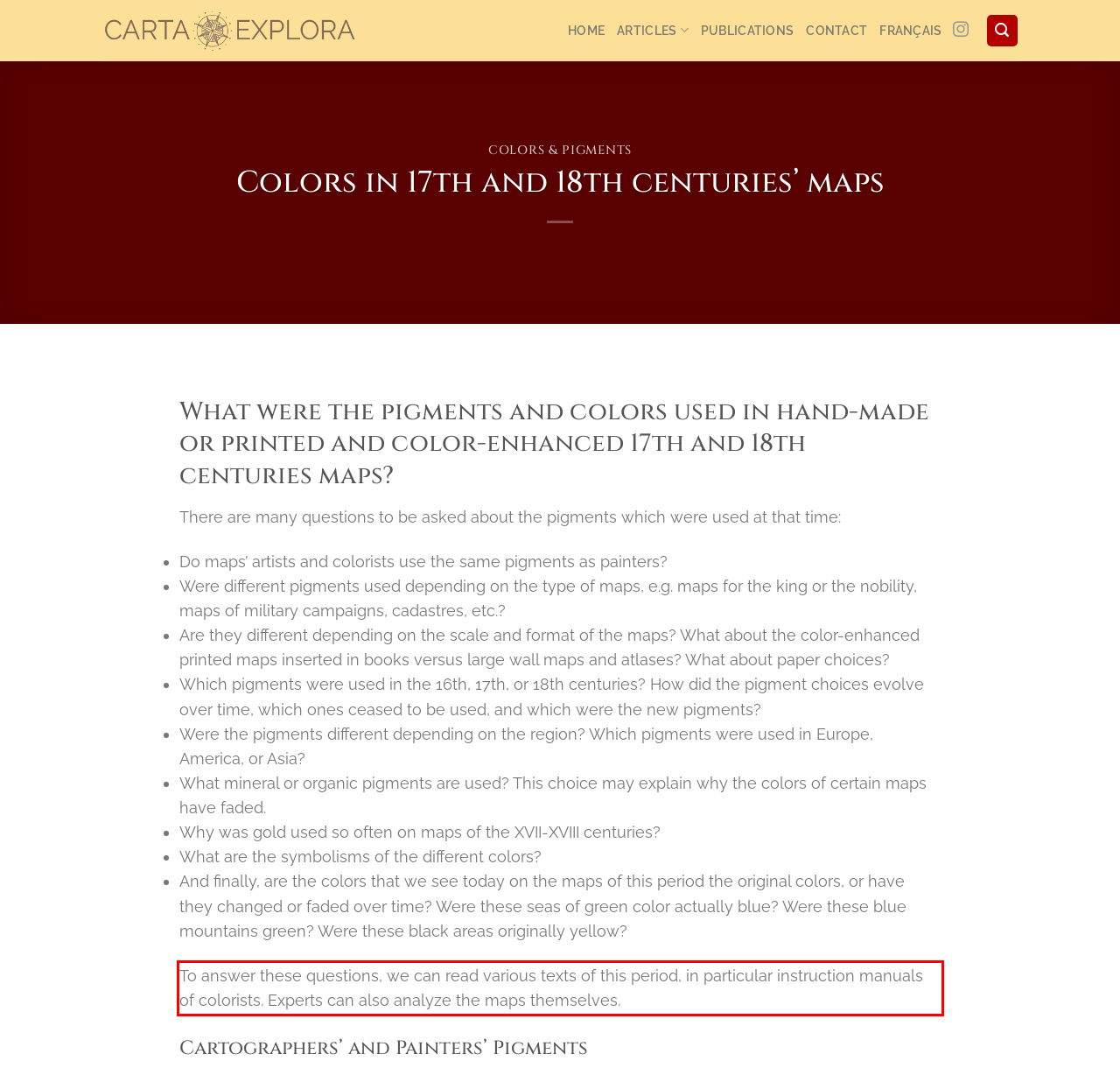Observe the screenshot of the webpage, locate the red bounding box, and extract the text content within it.

To answer these questions, we can read various texts of this period, in particular instruction manuals of colorists. Experts can also analyze the maps themselves.